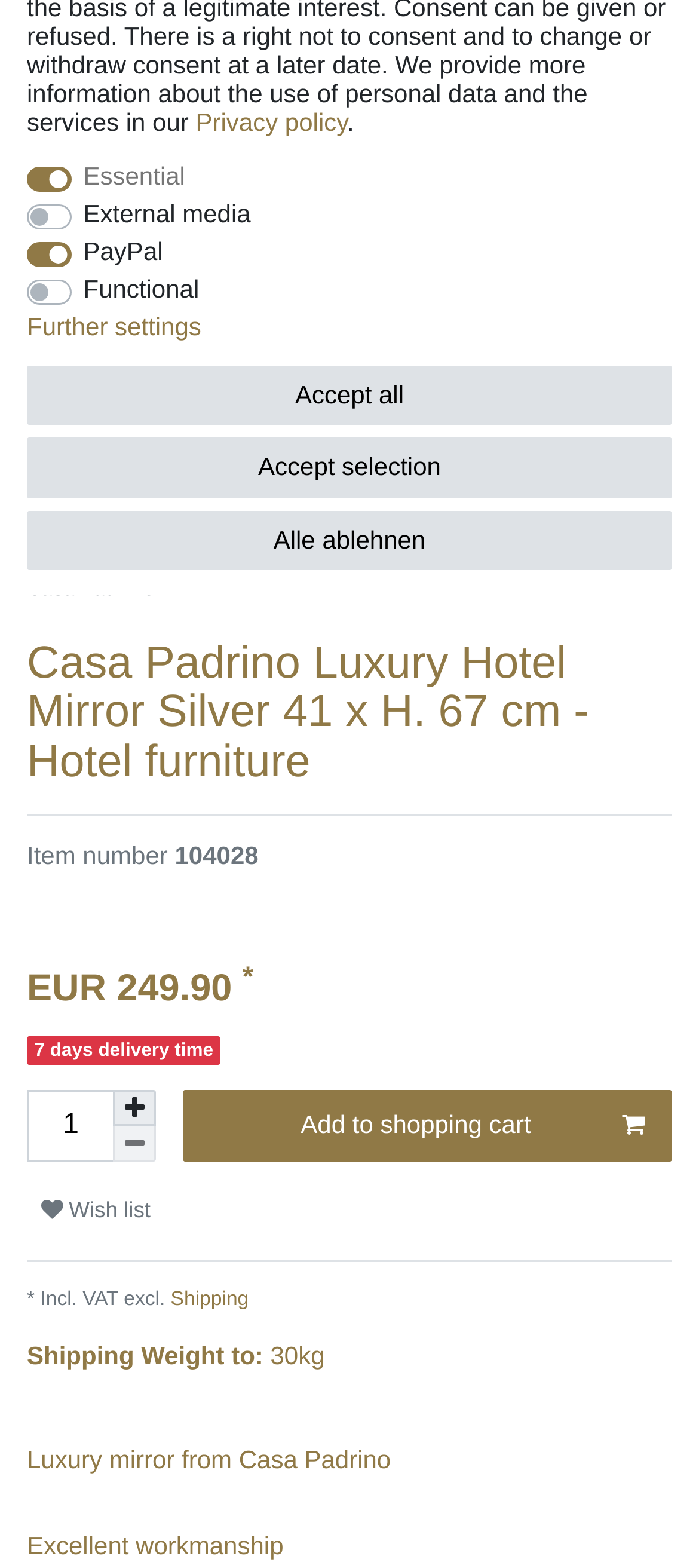Provide the bounding box coordinates of the HTML element described by the text: "alt="Text Answer"".

None